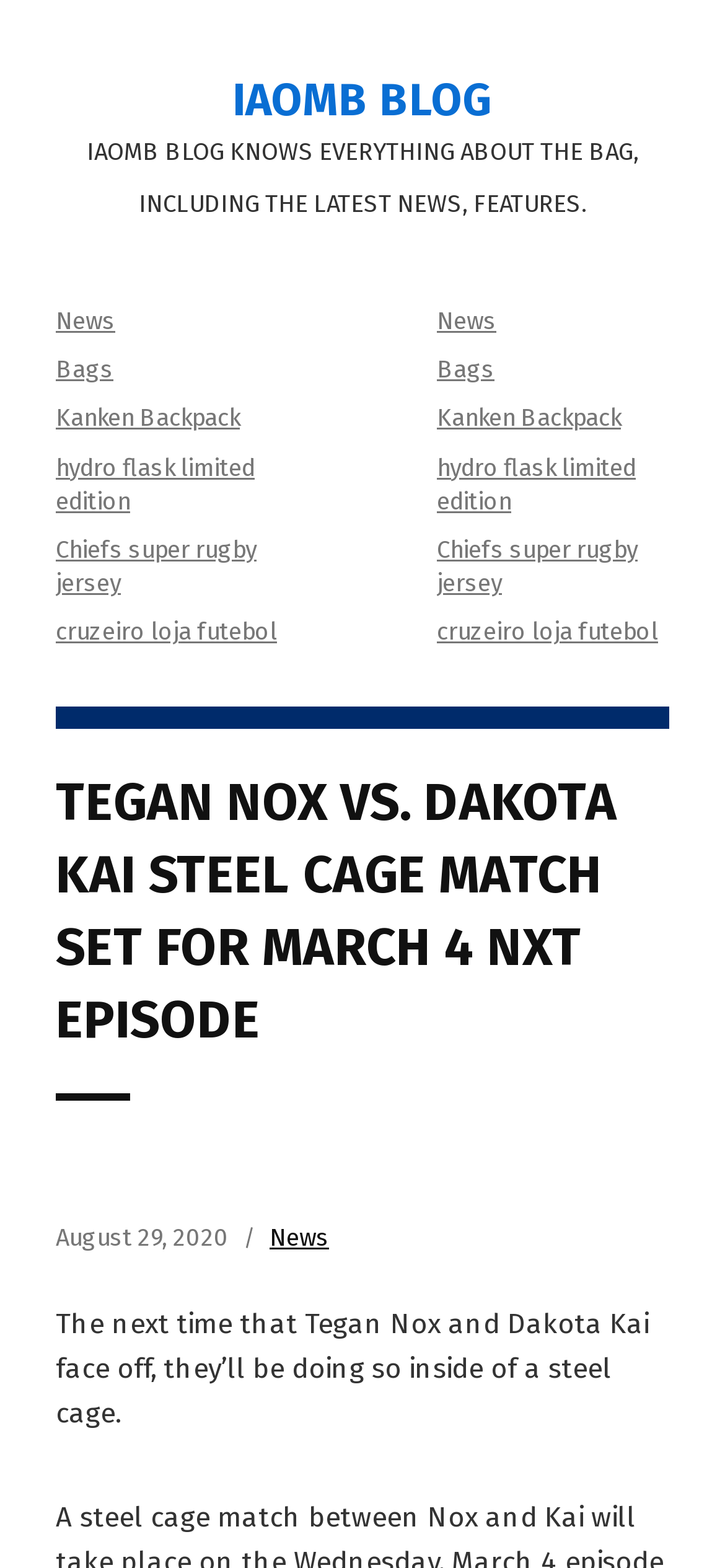What is the name of the blog?
Use the screenshot to answer the question with a single word or phrase.

IAOMB BLOG